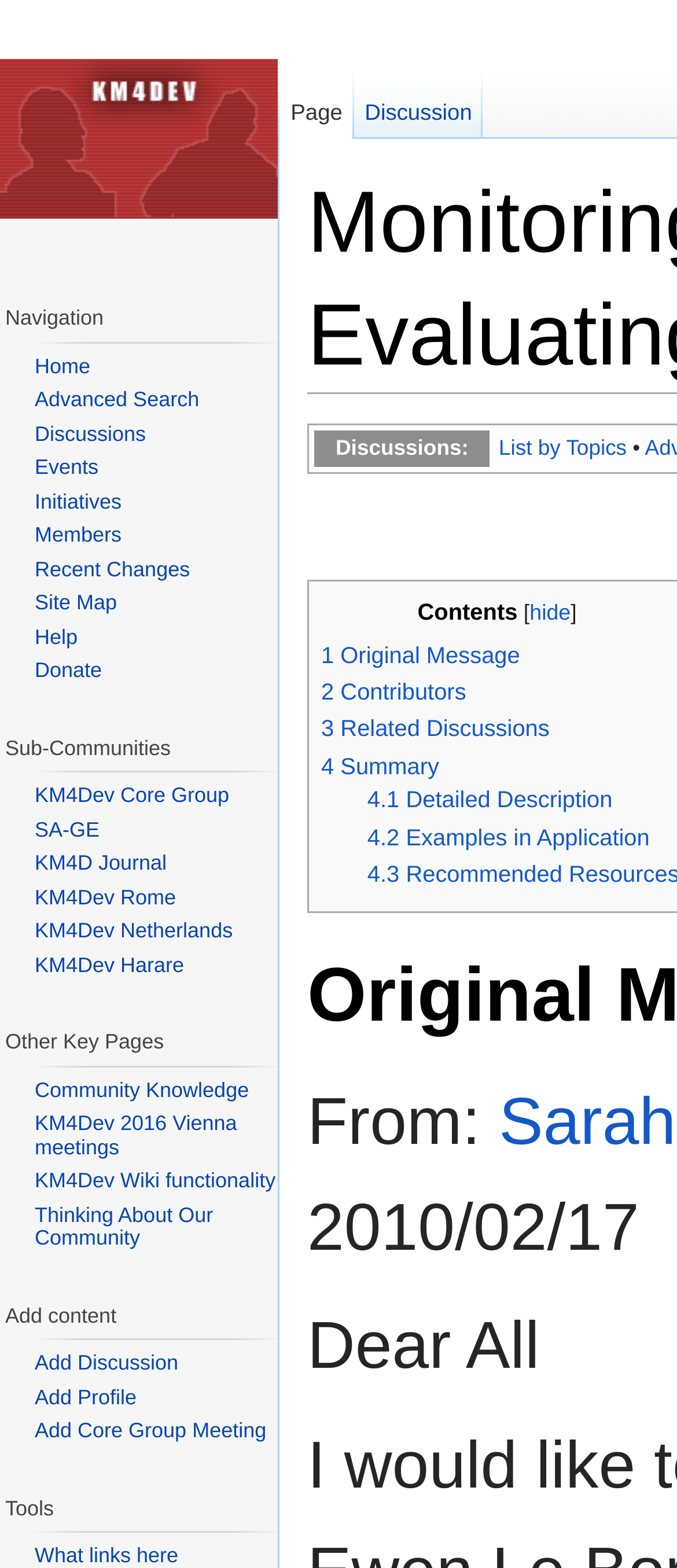How many links are there in the 'Contents' section?
Your answer should be a single word or phrase derived from the screenshot.

5